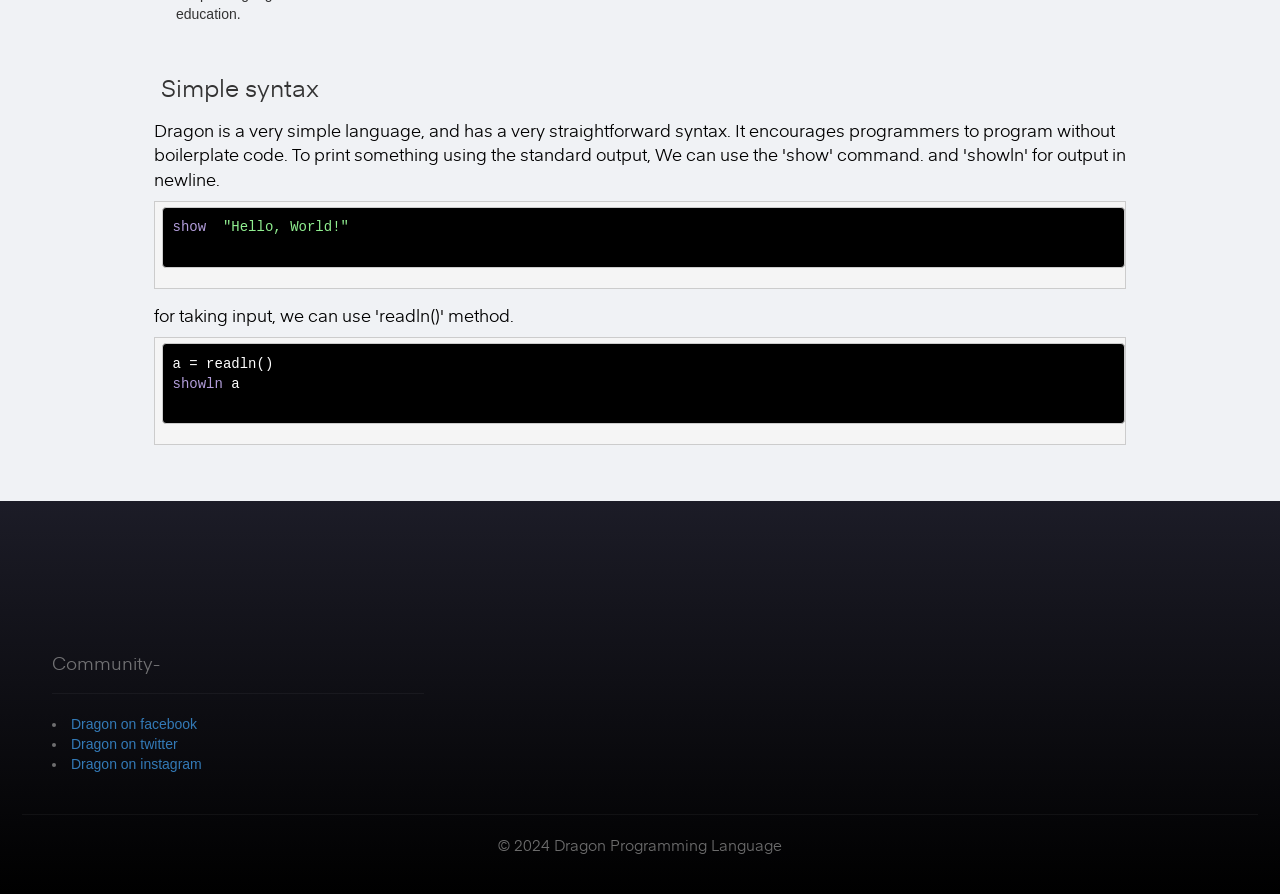How many social media links are there?
Refer to the screenshot and respond with a concise word or phrase.

3